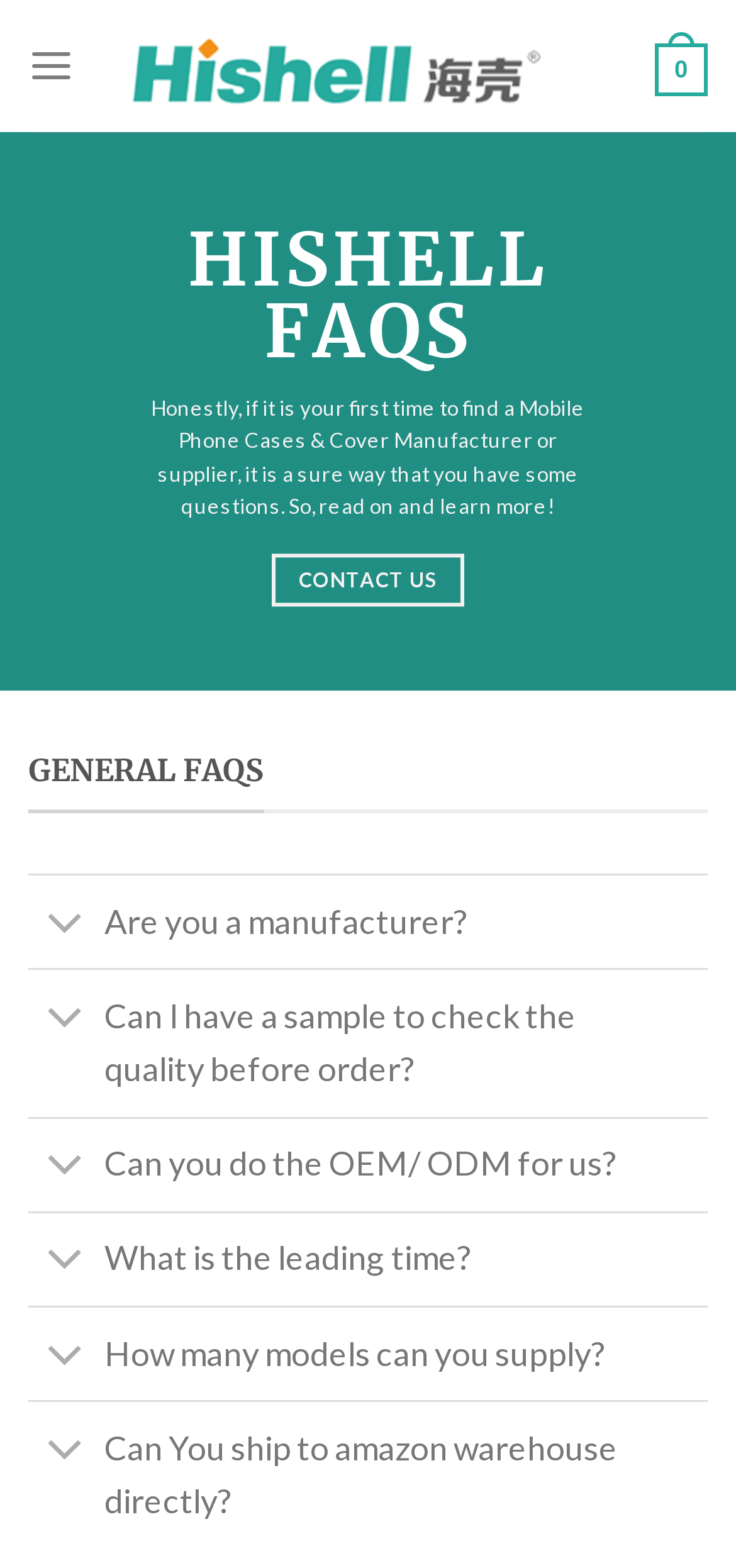Describe the webpage meticulously, covering all significant aspects.

This webpage is an FAQ page for a company called Hishell, which appears to be a manufacturer and supplier of mobile phone cases and covers. At the top of the page, there is a link to the company's homepage, accompanied by a logo image. 

To the top left, there is a menu link that, when expanded, reveals the main menu. On the top right, there is a link with the number "0" in it. 

Below the top section, there is a heading that reads "HISHELL FAQS". Underneath this heading, there is a paragraph of text that explains the purpose of the FAQ page, which is to answer questions that customers may have when looking for a mobile phone case manufacturer or supplier.

Below this paragraph, there is a link to the "CONTACT US" page. 

The main content of the page is divided into sections, with the first section being "GENERAL FAQS". This section contains several links, each with a question related to the company's products and services. These questions include "Are you a manufacturer?", "Can I have a sample to check the quality before order?", "Can you do the OEM/ ODM for us?", "What is the leading time?", "How many models can you supply?", and "Can You ship to amazon warehouse directly?". Each question has a button with an arrow icon next to it, suggesting that clicking on the question will reveal the answer.